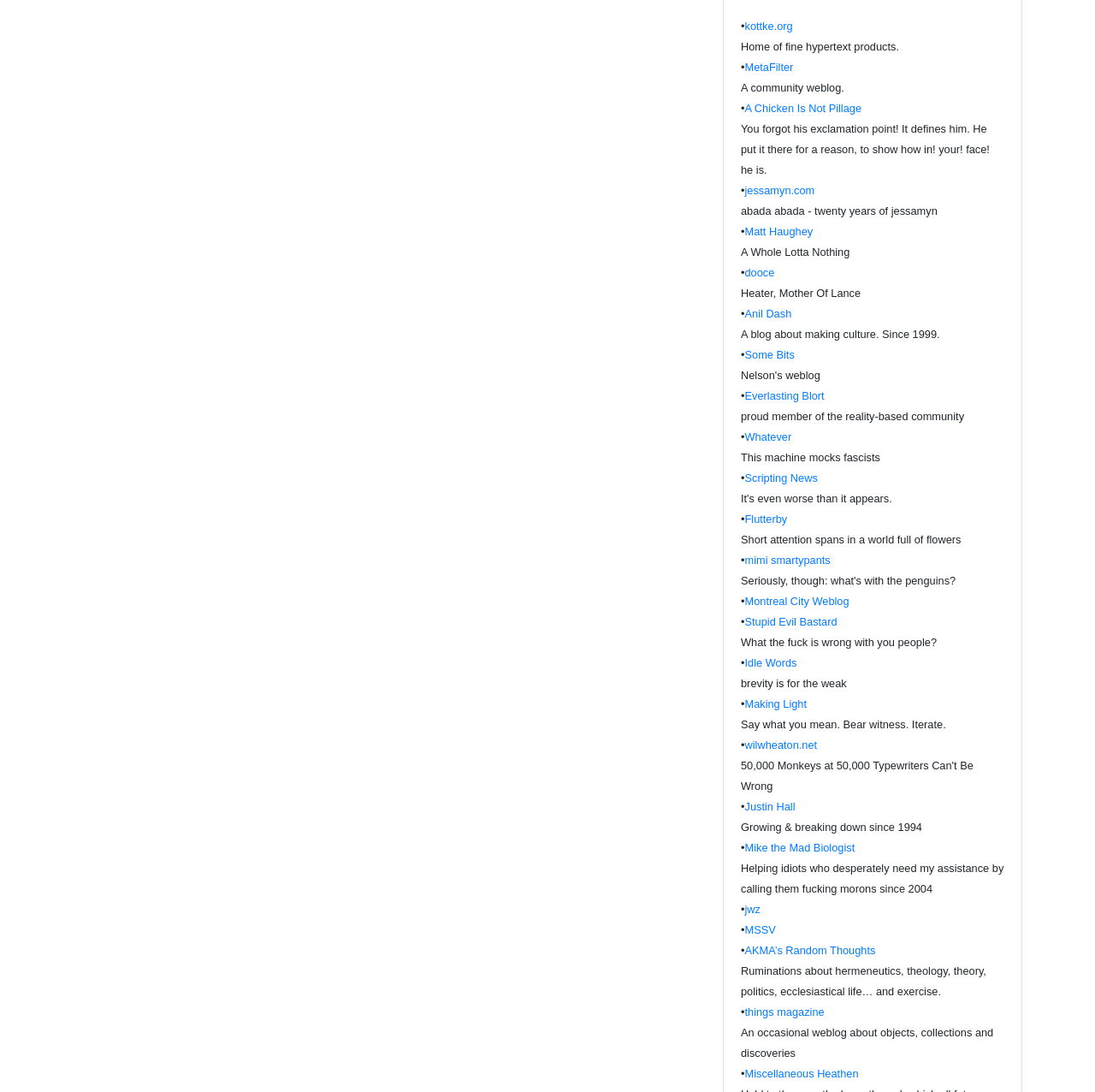Bounding box coordinates are specified in the format (top-left x, top-left y, bottom-right x, bottom-right y). All values are floating point numbers bounded between 0 and 1. Please provide the bounding box coordinate of the region this sentence describes: Everlasting Blort

[0.68, 0.357, 0.753, 0.369]